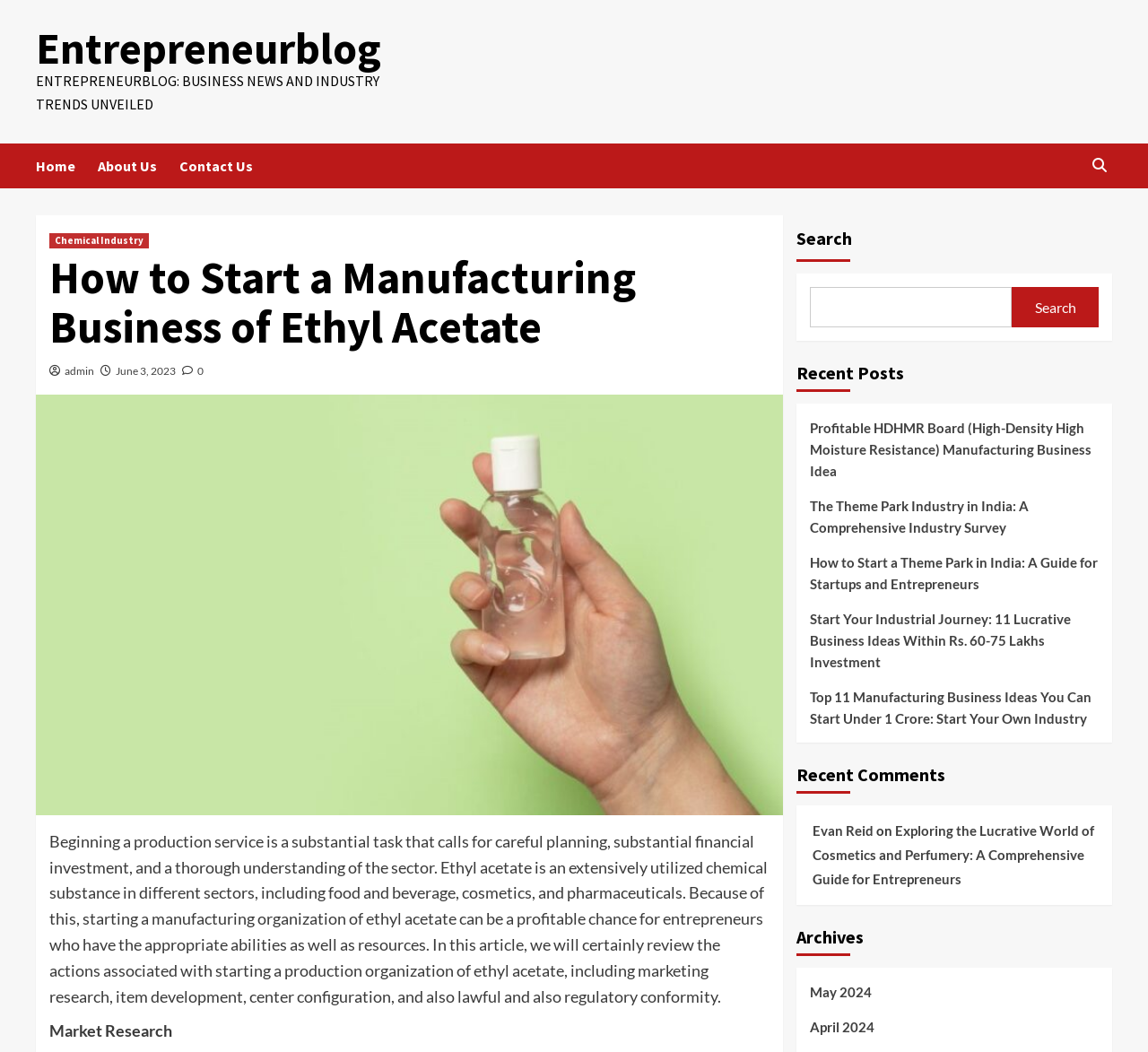How many archives are listed?
Examine the image closely and answer the question with as much detail as possible.

The archives section is located at the bottom of the webpage, and it lists 2 archives with their dates, which are 'May 2024' and 'April 2024'.